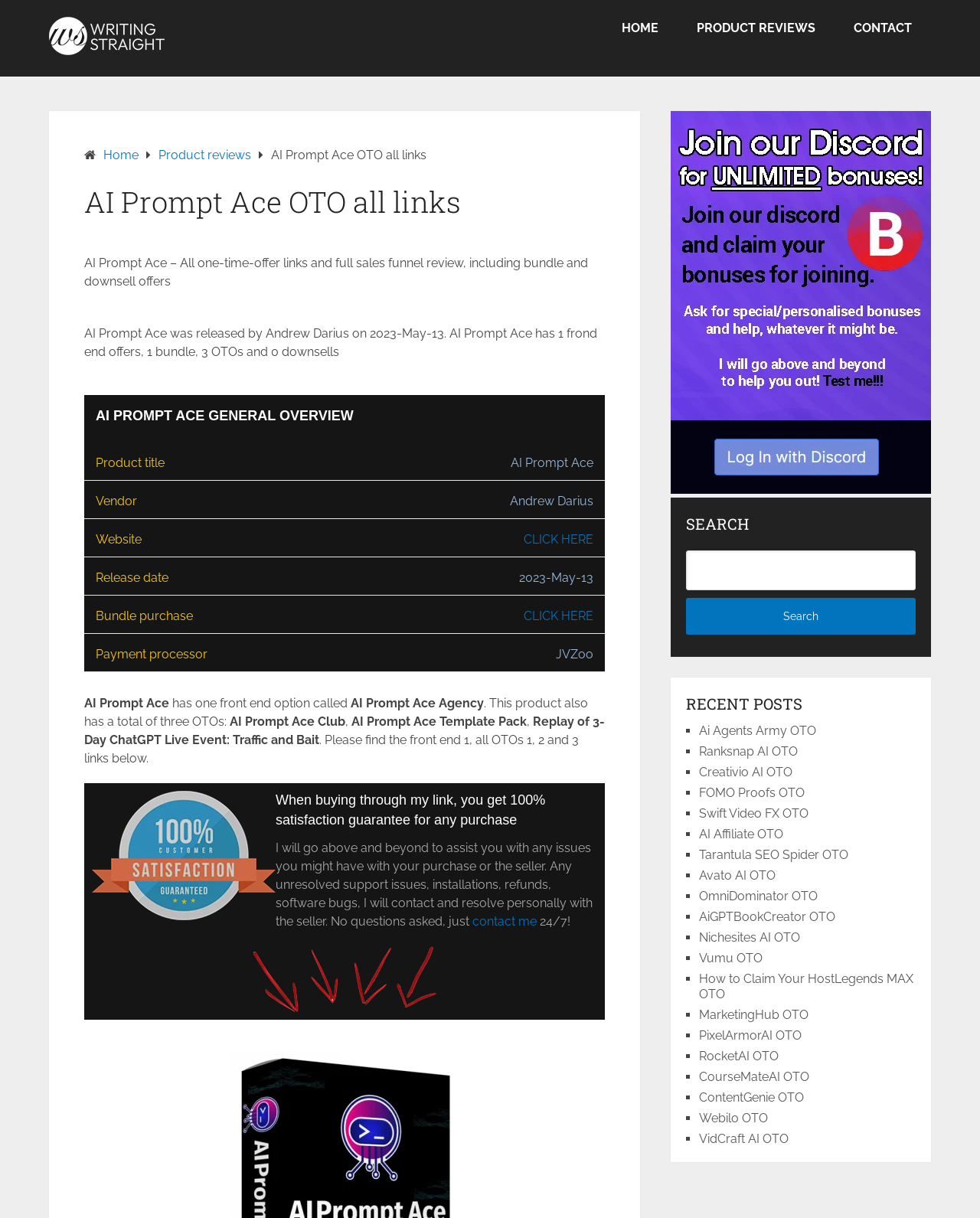Please identify the bounding box coordinates of the element I should click to complete this instruction: 'Click on 'CLICK HERE' to purchase the bundle'. The coordinates should be given as four float numbers between 0 and 1, like this: [left, top, right, bottom].

[0.534, 0.5, 0.605, 0.512]